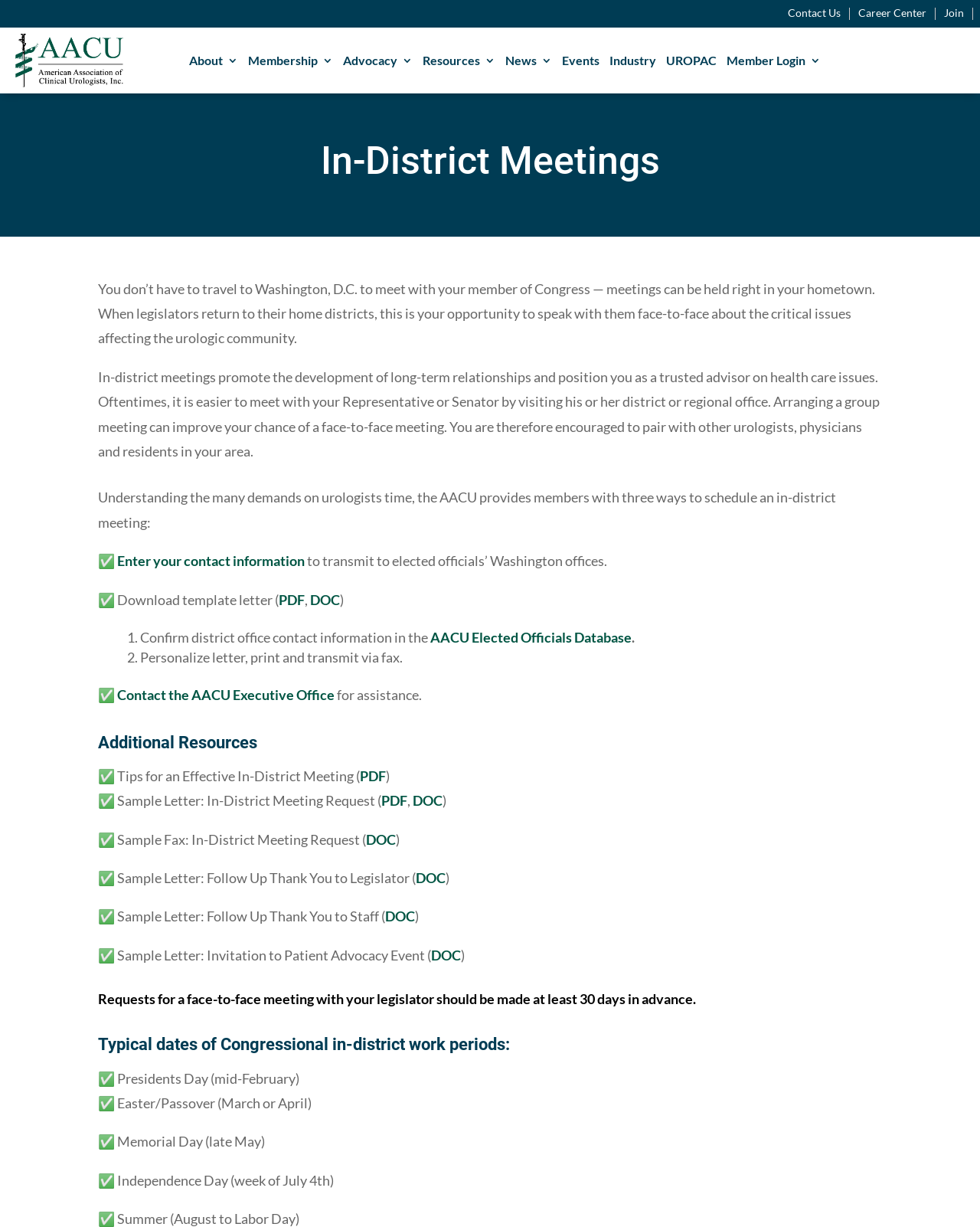Find the bounding box of the element with the following description: "Join Now". The coordinates must be four float numbers between 0 and 1, formatted as [left, top, right, bottom].

None